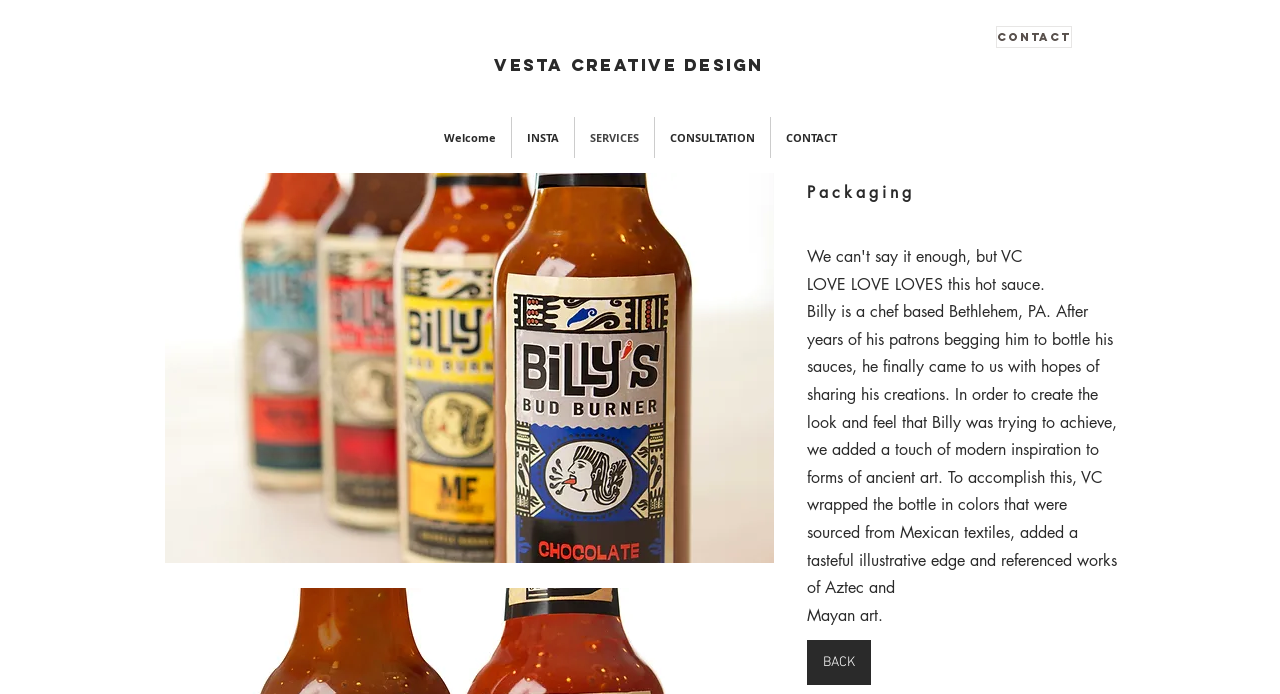What is the name of the product in the packaging design example?
Look at the image and answer the question using a single word or phrase.

Billy's Bud Burner